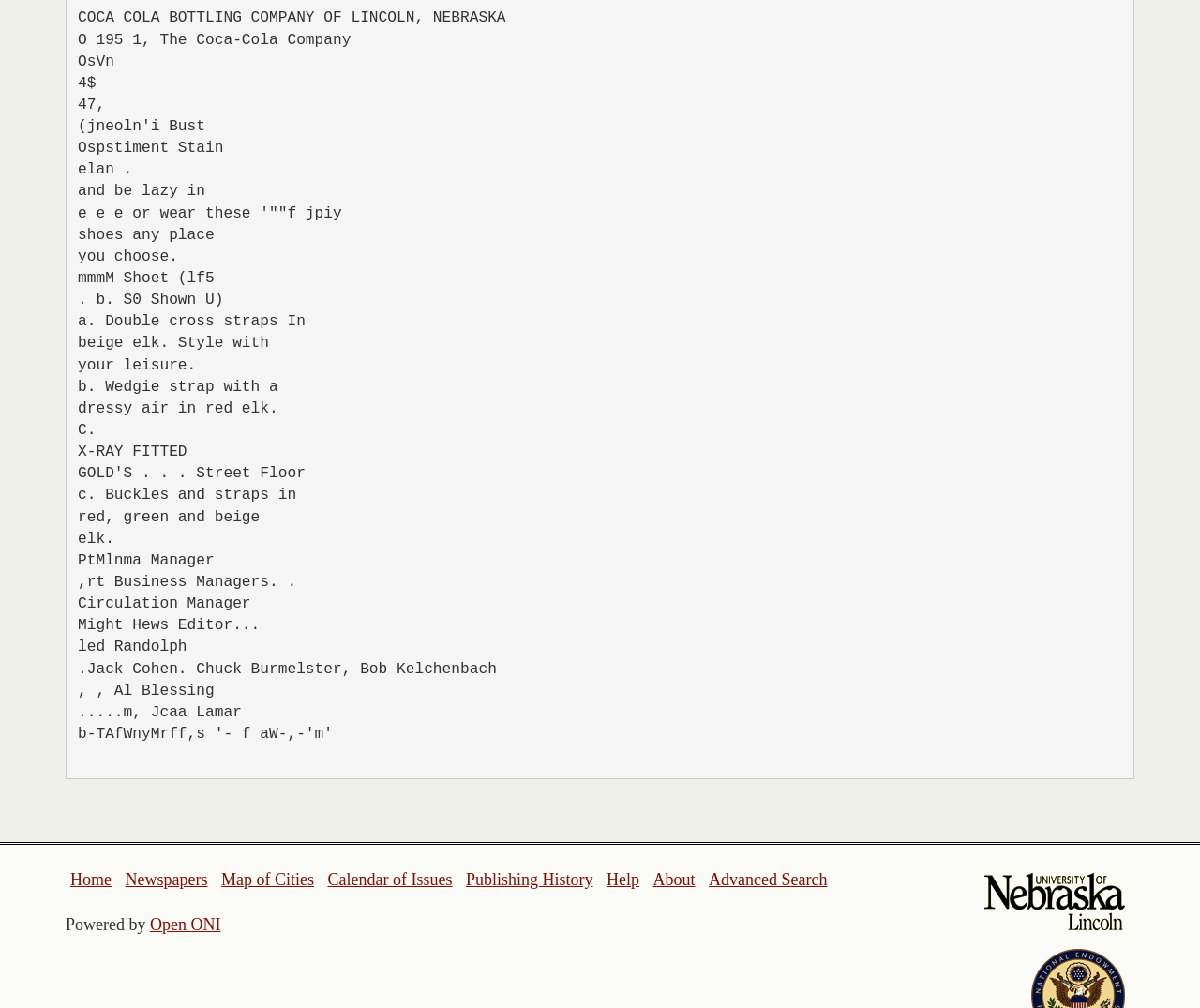Determine the bounding box coordinates of the clickable element to achieve the following action: 'Click to view products'. Provide the coordinates as four float values between 0 and 1, formatted as [left, top, right, bottom].

None